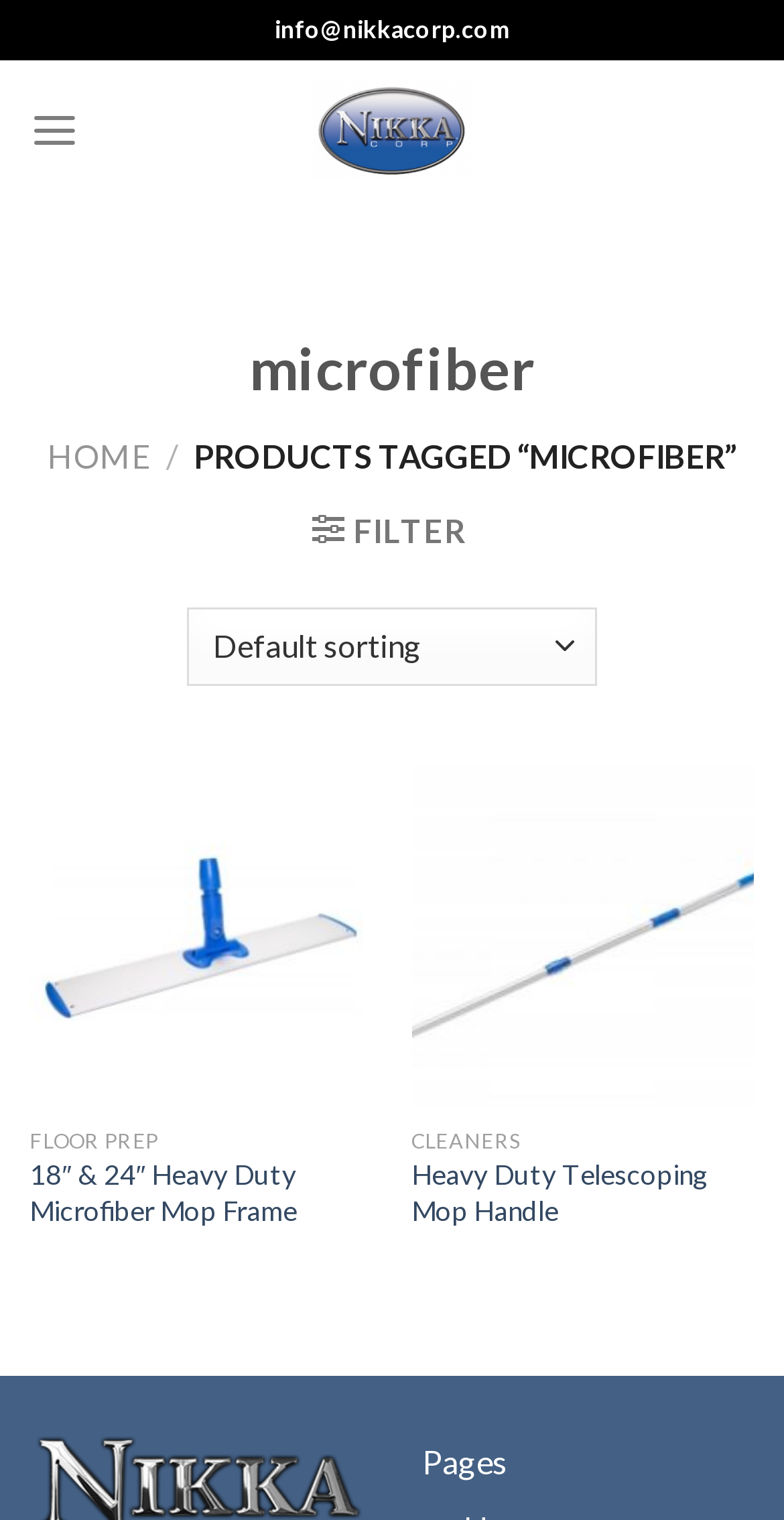Given the webpage screenshot and the description, determine the bounding box coordinates (top-left x, top-left y, bottom-right x, bottom-right y) that define the location of the UI element matching this description: Home

[0.061, 0.287, 0.192, 0.312]